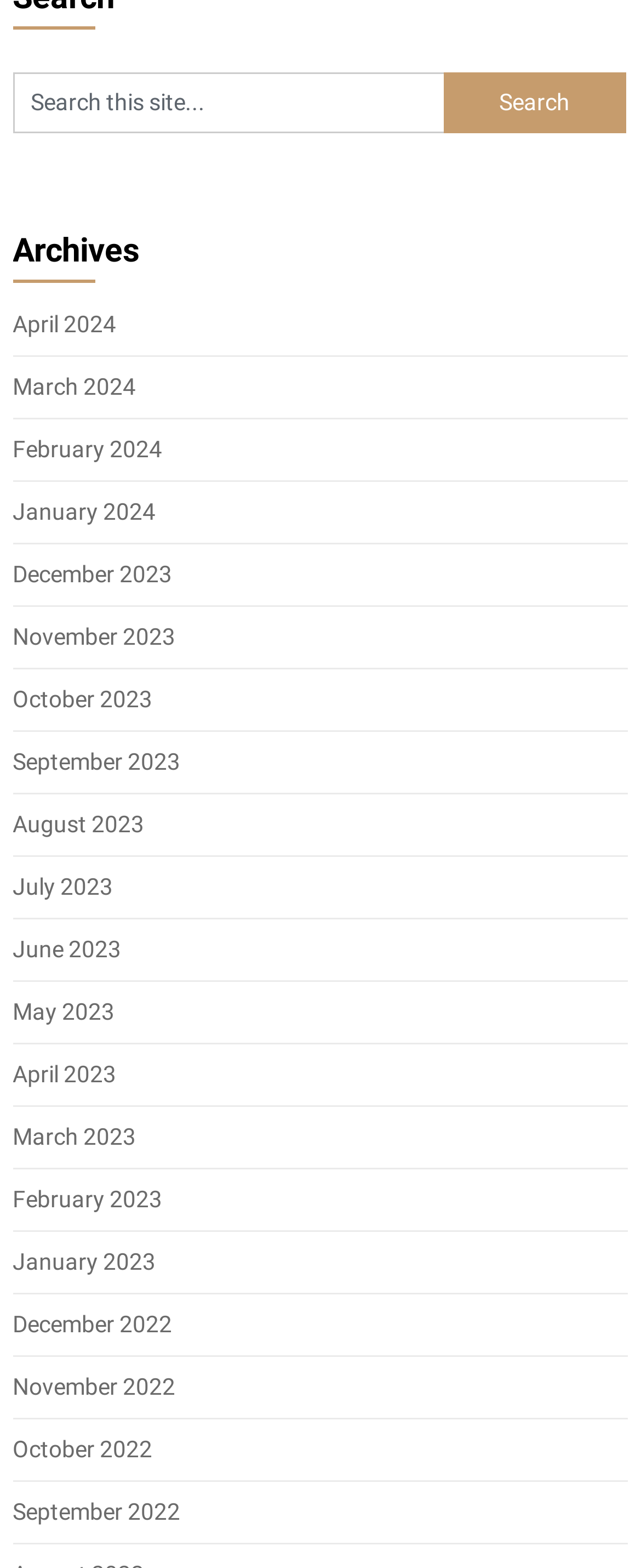Please study the image and answer the question comprehensively:
What is the category of the links listed?

The links are listed under the heading 'Archives', which suggests that they are categorized as archives of some sort. The links themselves are dated, ranging from April 2024 to September 2022, which further supports the idea that they are archives.